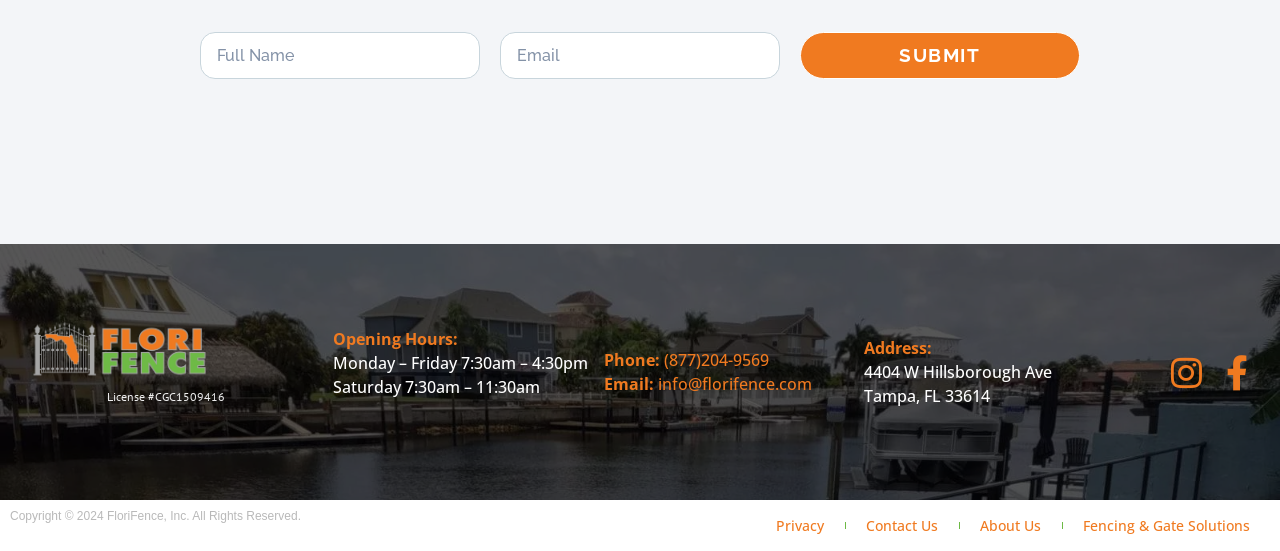What is the company's phone number?
Refer to the image and provide a one-word or short phrase answer.

(877)204-9569